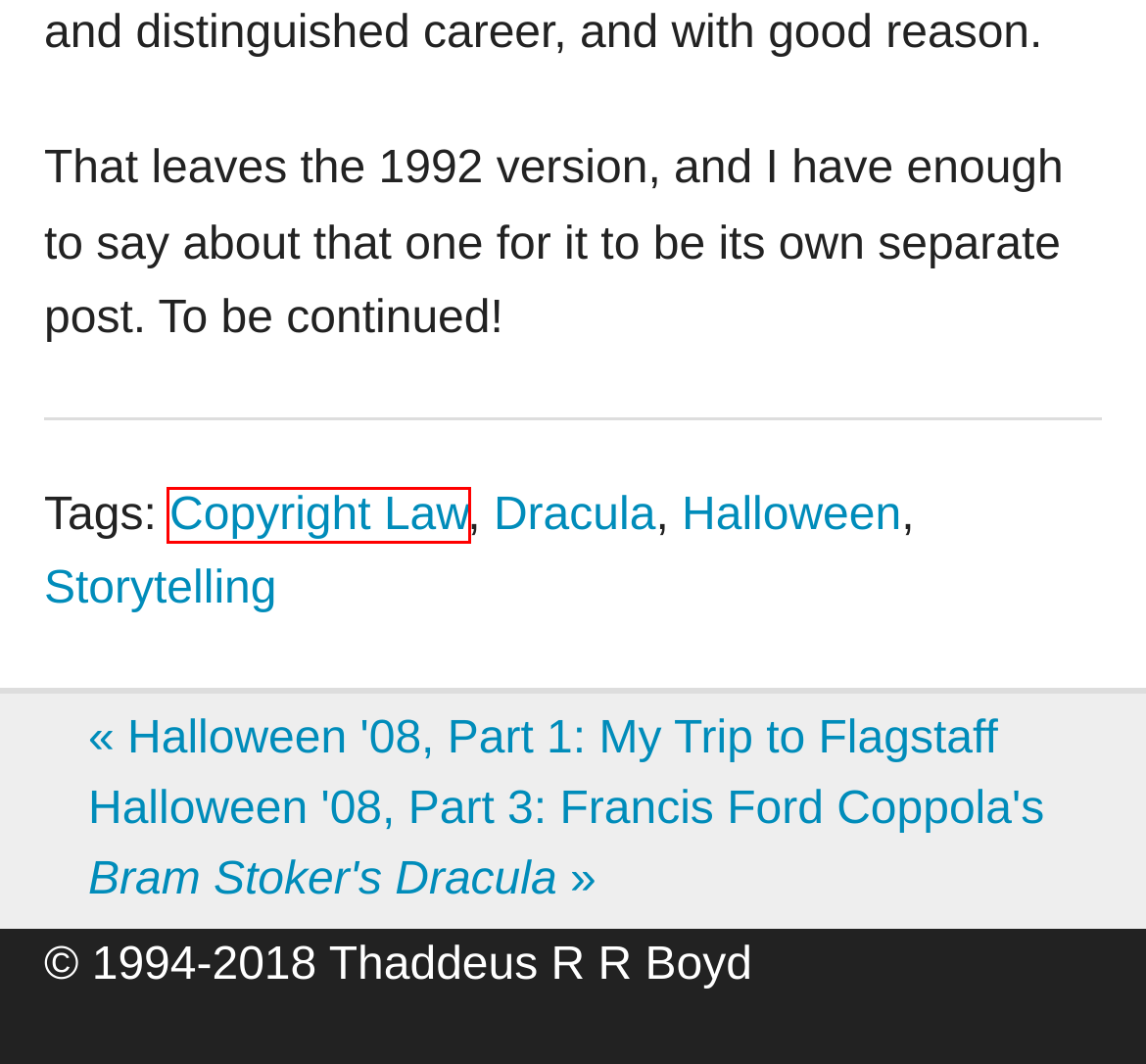Review the screenshot of a webpage which includes a red bounding box around an element. Select the description that best fits the new webpage once the element in the bounding box is clicked. Here are the candidates:
A. Dracula – corporate-sellout.com
B. Halloween – corporate-sellout.com
C. Stream of Consciousness – corporate-sellout.com
D. Features – corporate-sellout.com
E. Books – corporate-sellout.com
F. Storytelling – corporate-sellout.com
G. Brontoforumus - Index page
H. Copyright Law – corporate-sellout.com

H